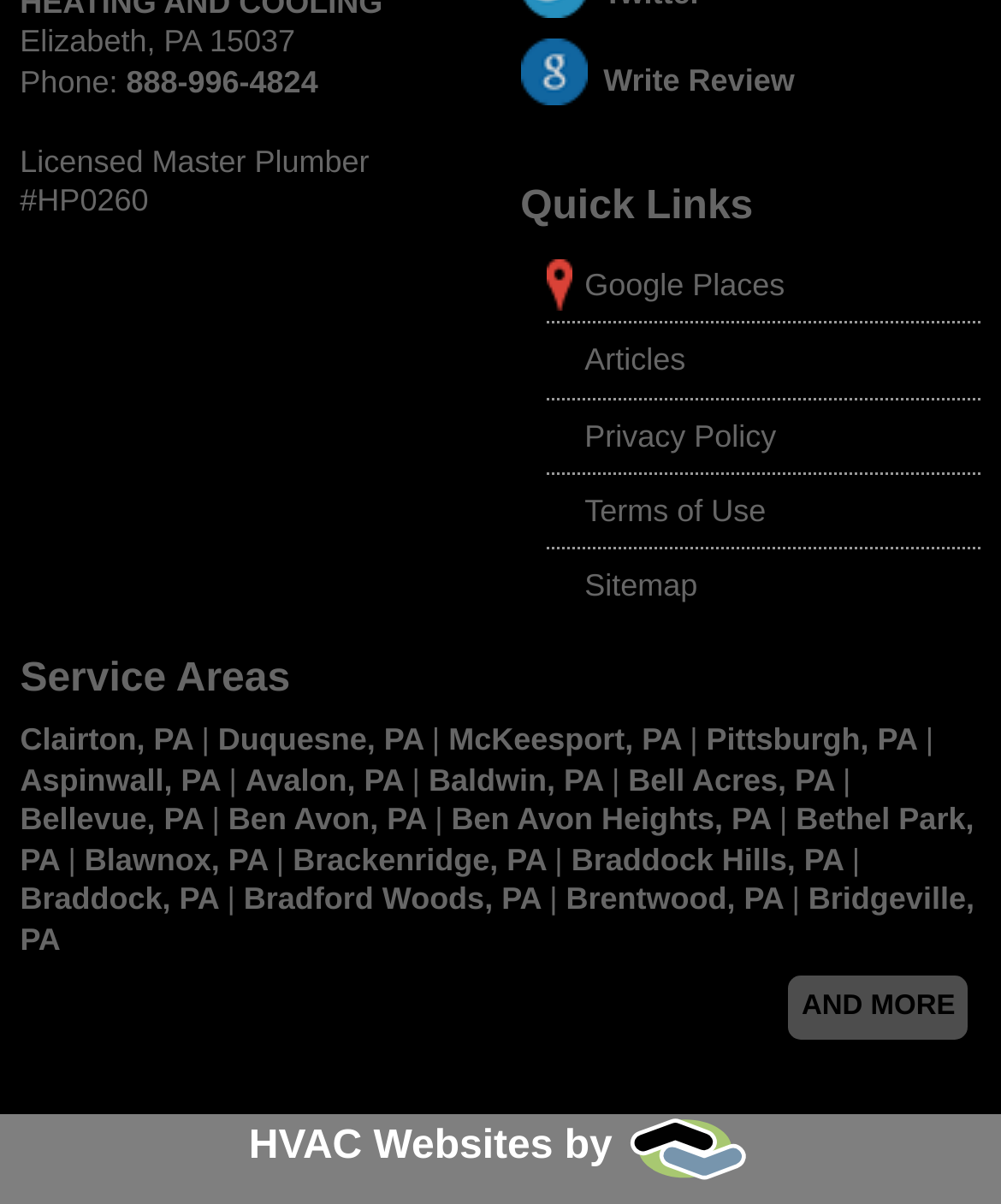Find the bounding box coordinates of the element you need to click on to perform this action: 'Visit Google Places'. The coordinates should be represented by four float values between 0 and 1, in the format [left, top, right, bottom].

[0.584, 0.187, 0.784, 0.217]